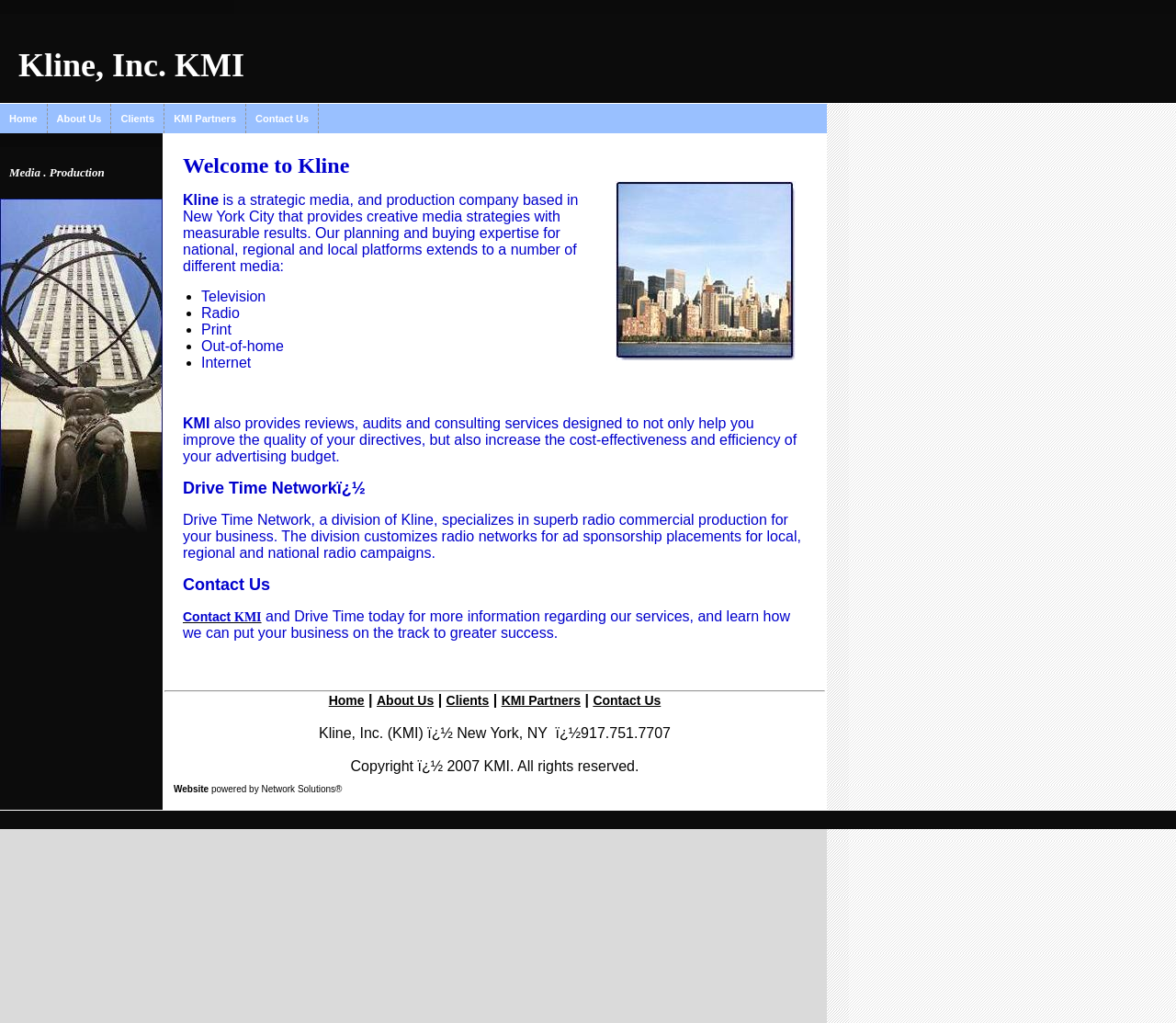Please determine the bounding box coordinates of the element's region to click for the following instruction: "Check Copyright information".

[0.298, 0.741, 0.543, 0.757]